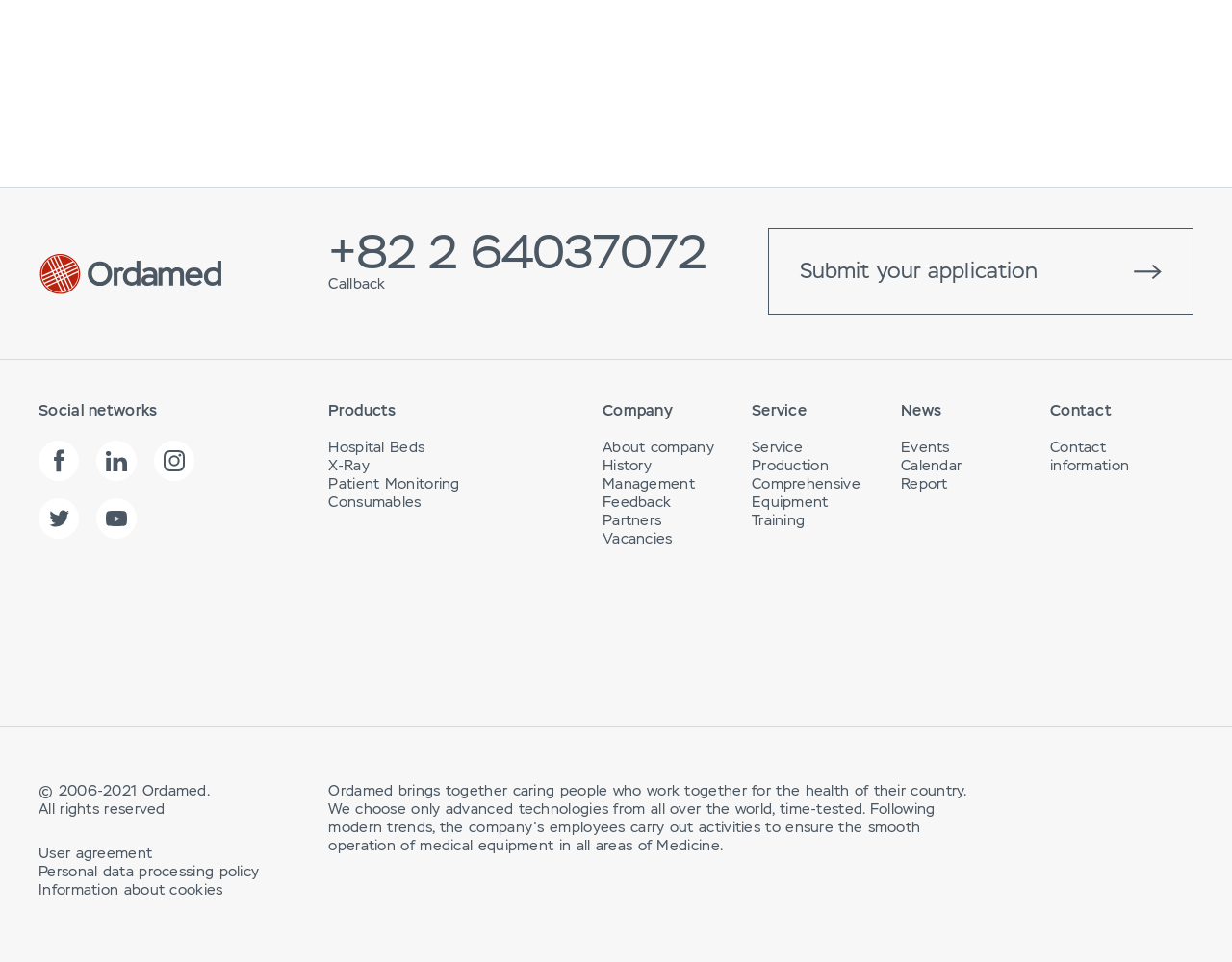Provide the bounding box coordinates of the UI element this sentence describes: "Information about cookies".

[0.031, 0.915, 0.181, 0.934]